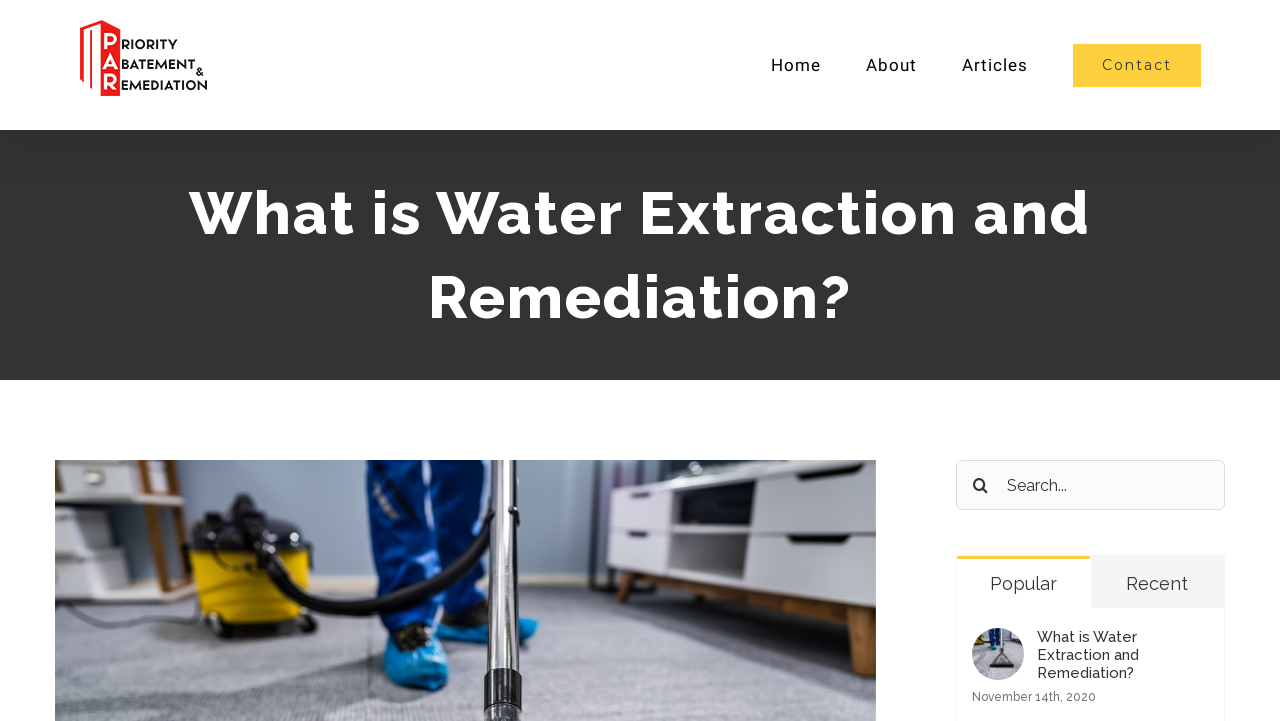What is the logo of the website?
Answer with a single word or short phrase according to what you see in the image.

Priority Abatement and Remediation Logo